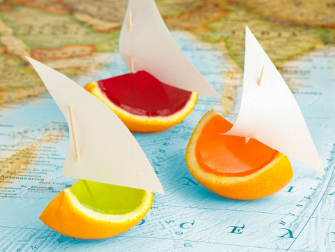Illustrate the image with a detailed caption.

The image showcases a whimsical and colorful arrangement of dessert boats, crafted from orange halves. Each boat features a sail made from white paper, elegantly propped up with toothpicks. The orange boats are filled with vibrant, gelatin-based treats in various flavors, represented by bright red, green, and orange colors. This playful presentation is set against a backdrop that resembles a map, adding a nautical theme to the scene. This creative dessert idea is perfect for children's parties, offering a fun and healthy twist on traditional sweets, encouraging children to engage with their food in a delightful way.